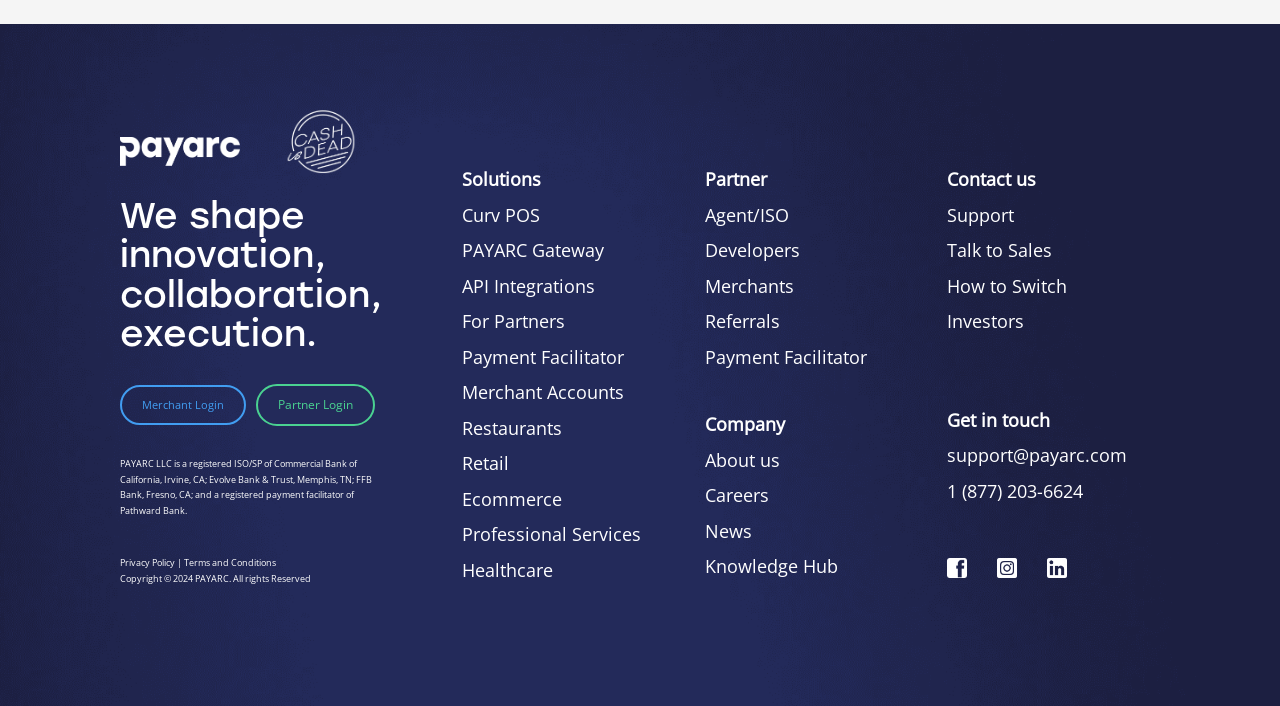Highlight the bounding box coordinates of the region I should click on to meet the following instruction: "Contact us".

[0.74, 0.237, 0.81, 0.271]